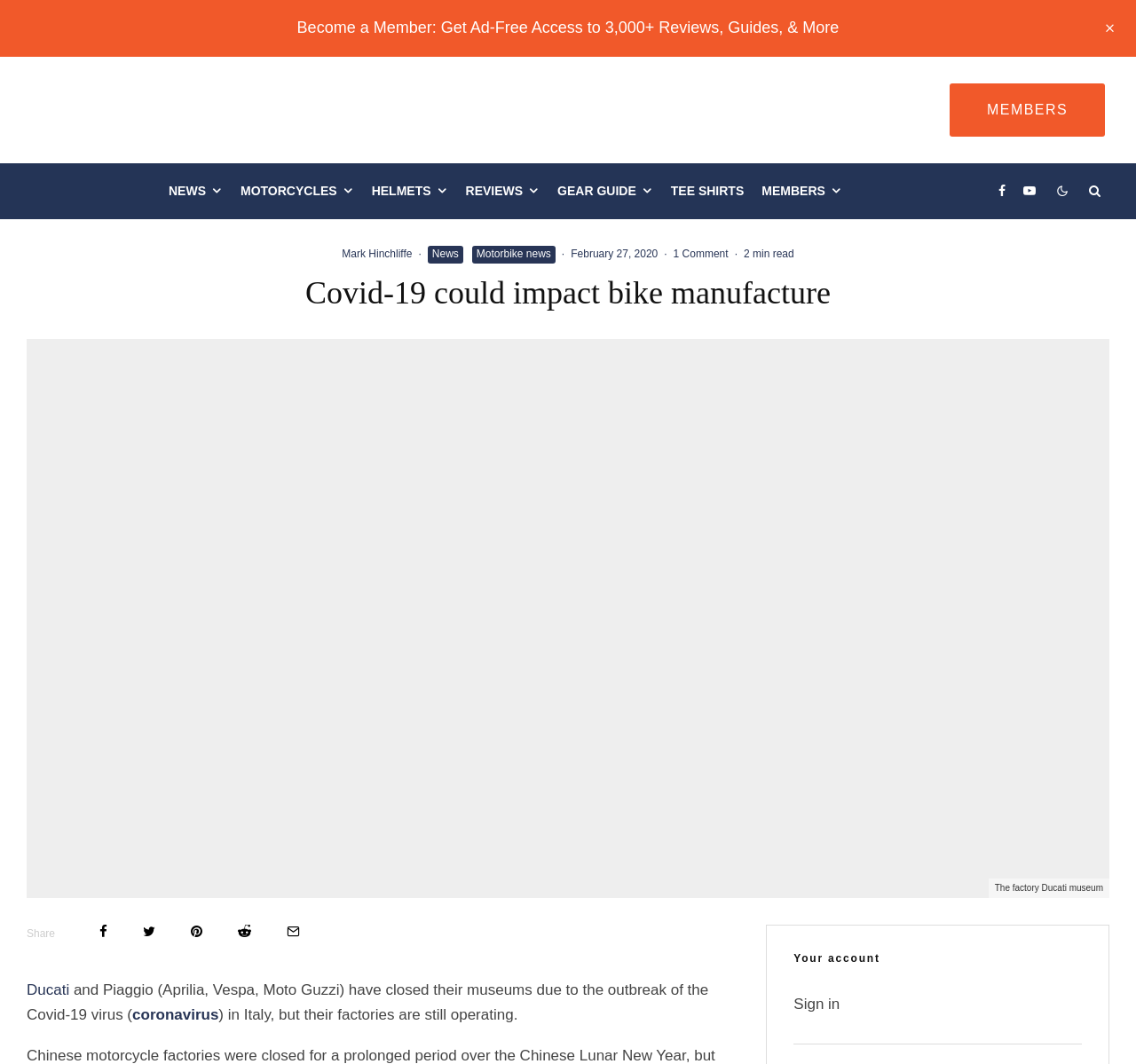How many comments does this news article have?
Using the image as a reference, deliver a detailed and thorough answer to the question.

The webpage shows a link that says '1 Comment', which indicates the number of comments on this news article.